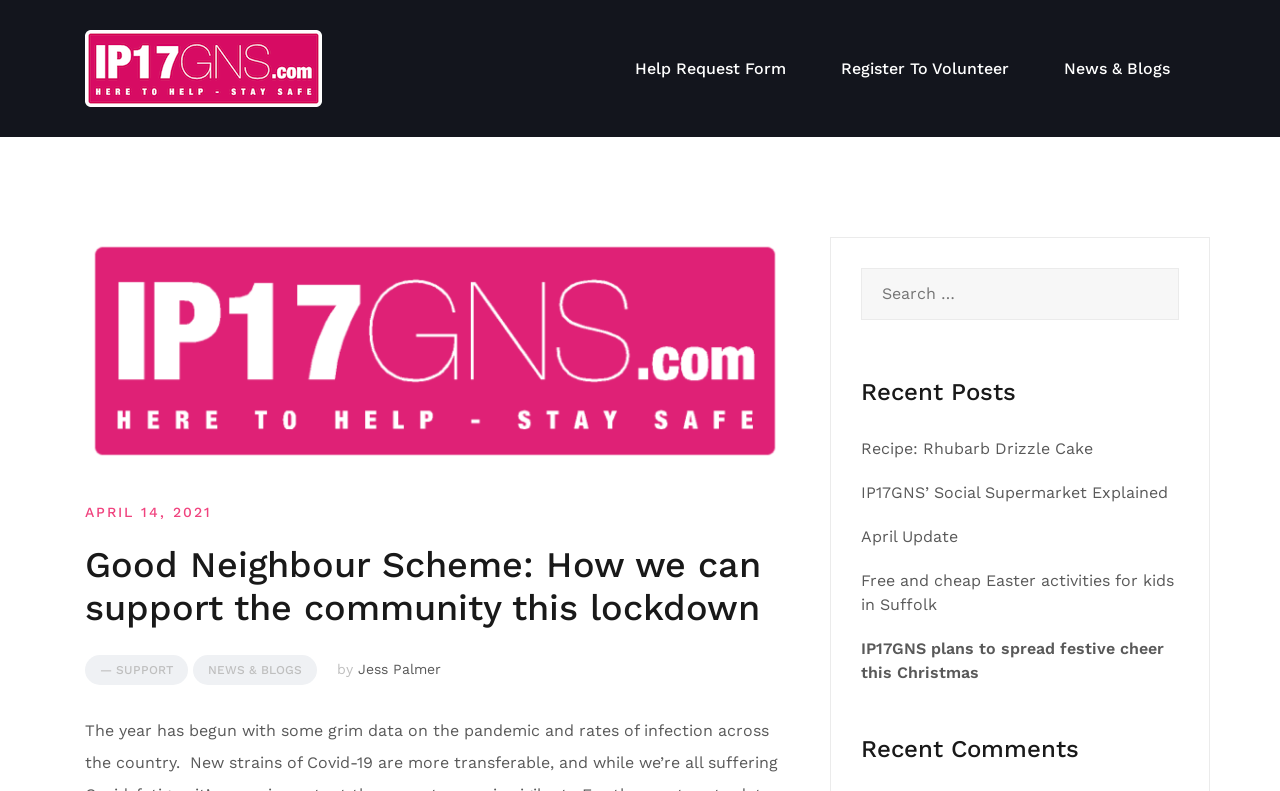Indicate the bounding box coordinates of the clickable region to achieve the following instruction: "Read the 'Recipe: Rhubarb Drizzle Cake' post."

[0.673, 0.555, 0.854, 0.579]